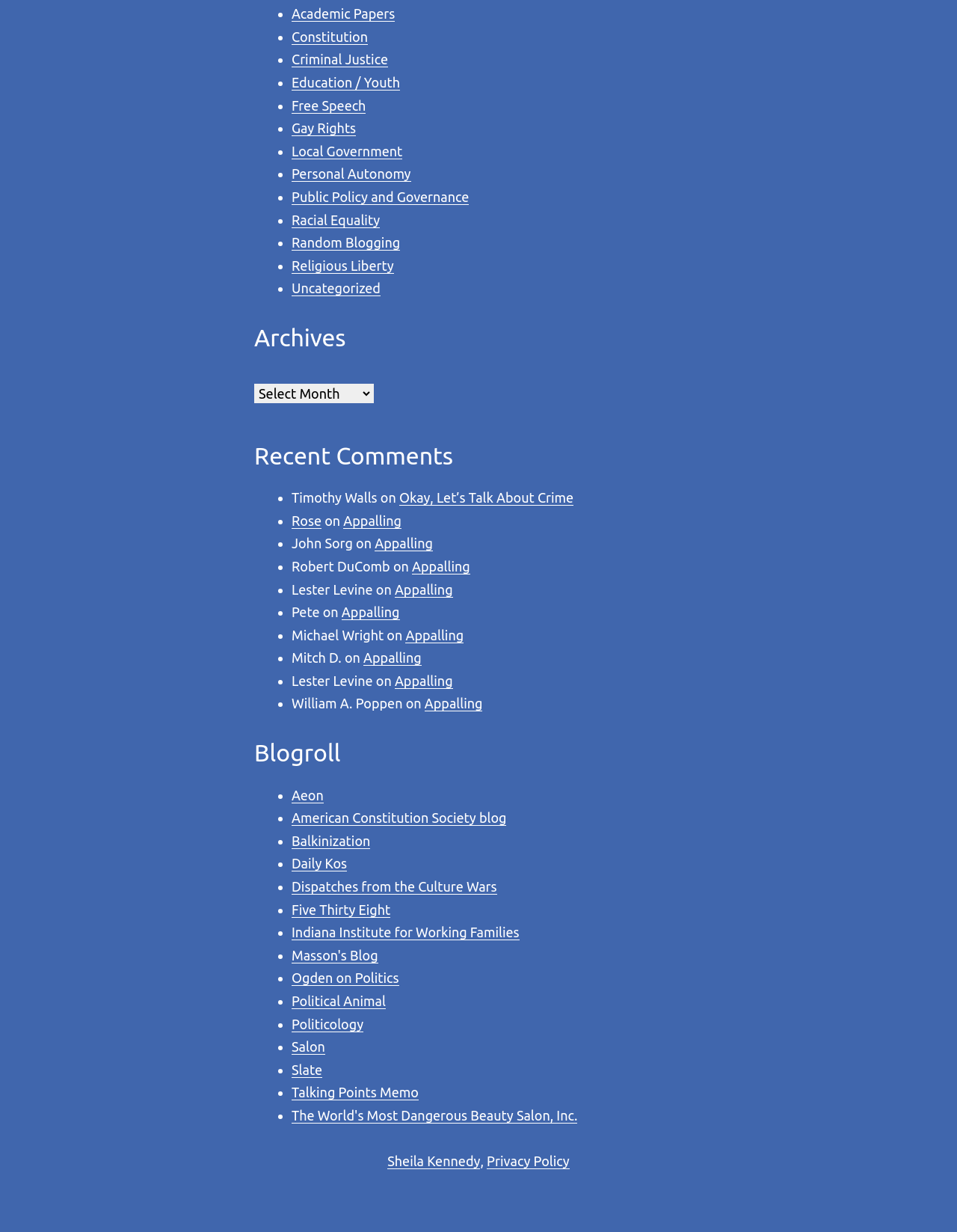What categories are available for navigation?
From the image, respond with a single word or phrase.

Academic Papers, Constitution, etc.